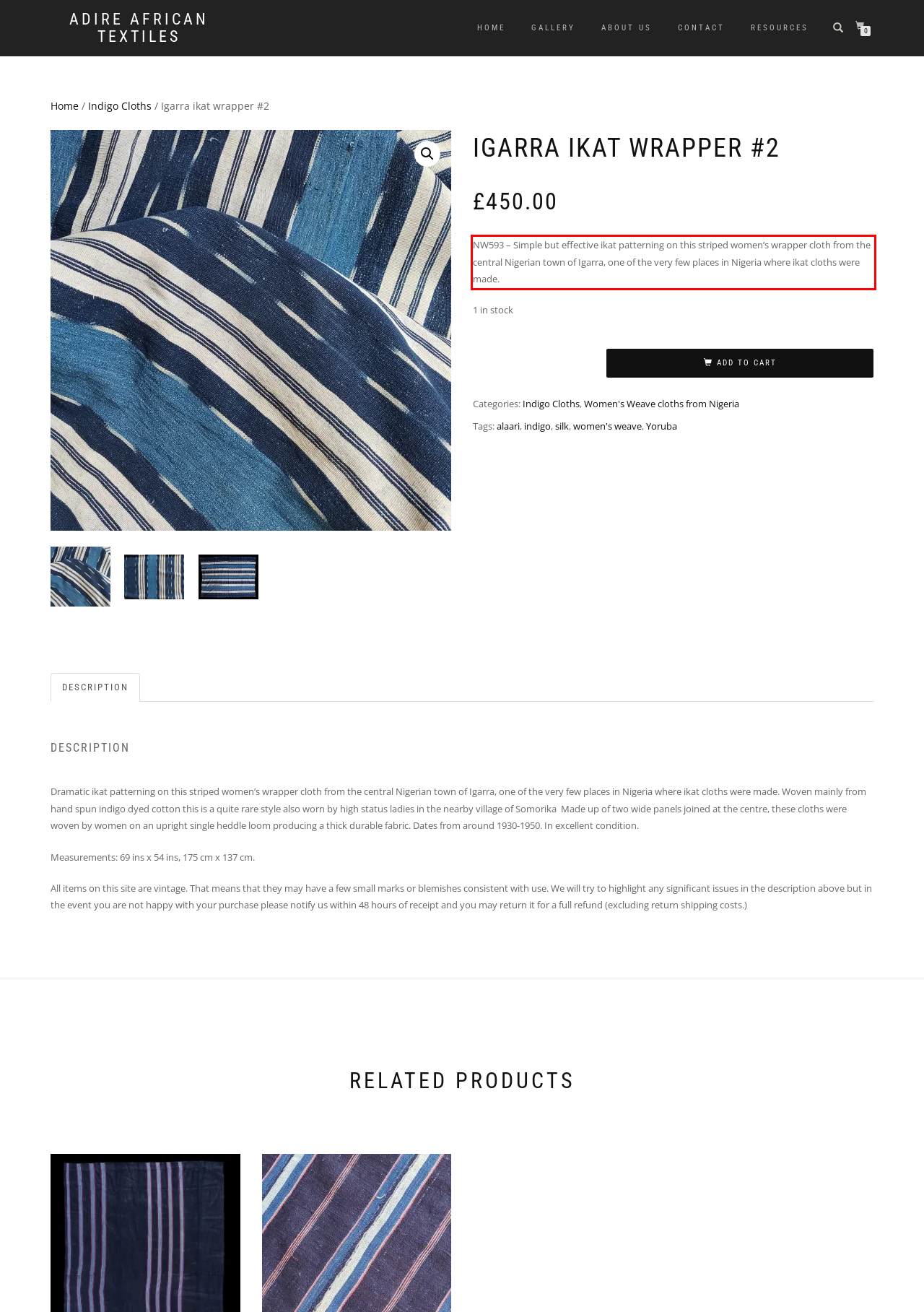Using the provided webpage screenshot, identify and read the text within the red rectangle bounding box.

NW593 – Simple but effective ikat patterning on this striped women’s wrapper cloth from the central Nigerian town of Igarra, one of the very few places in Nigeria where ikat cloths were made.